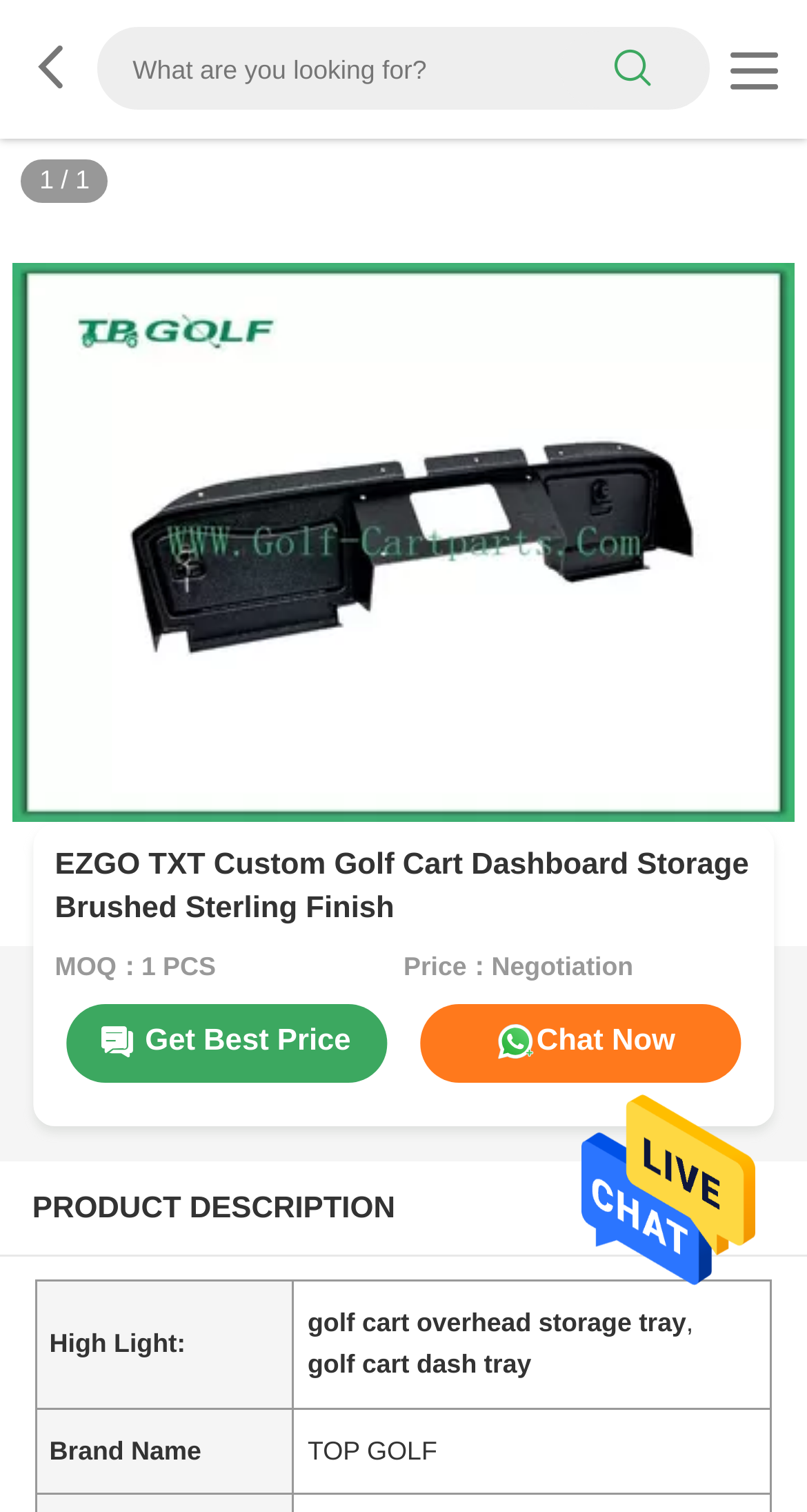What is the position of the search box?
Based on the screenshot, answer the question with a single word or phrase.

top right